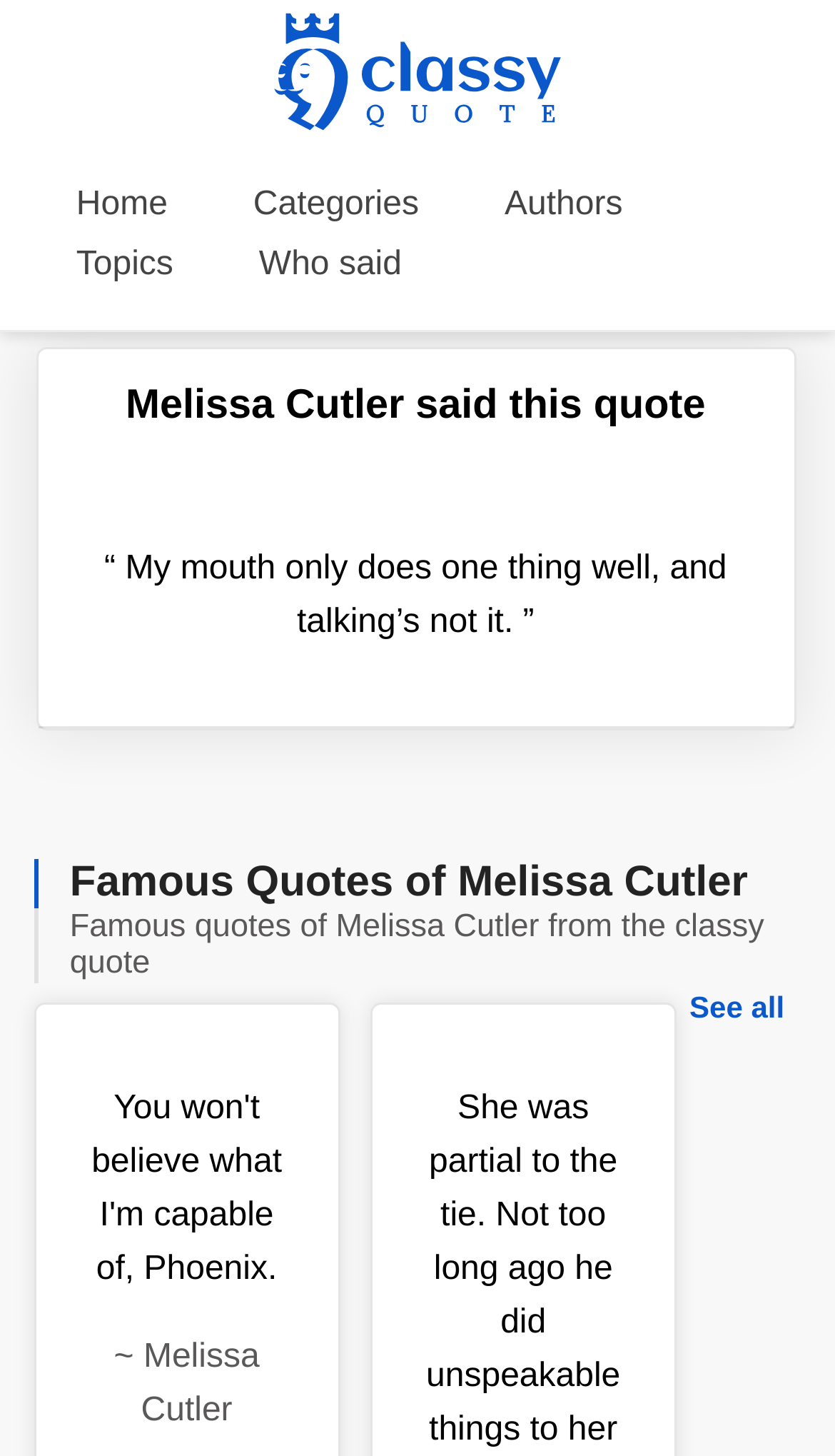Locate the bounding box of the UI element described in the following text: "See all".

[0.805, 0.675, 0.96, 0.707]